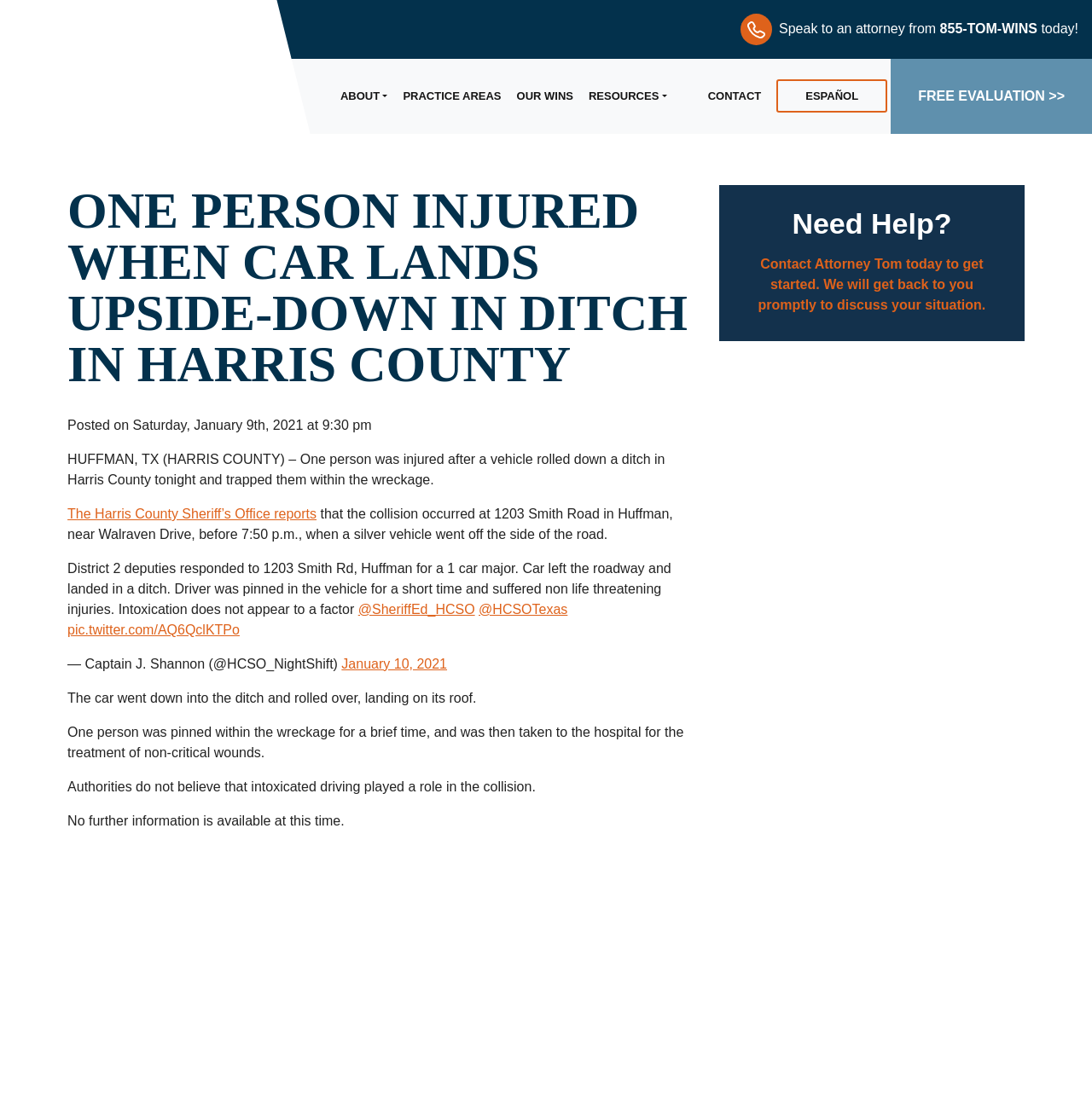Identify the bounding box coordinates for the UI element described as follows: Practice Areas. Use the format (top-left x, top-left y, bottom-right x, bottom-right y) and ensure all values are floating point numbers between 0 and 1.

[0.369, 0.08, 0.459, 0.092]